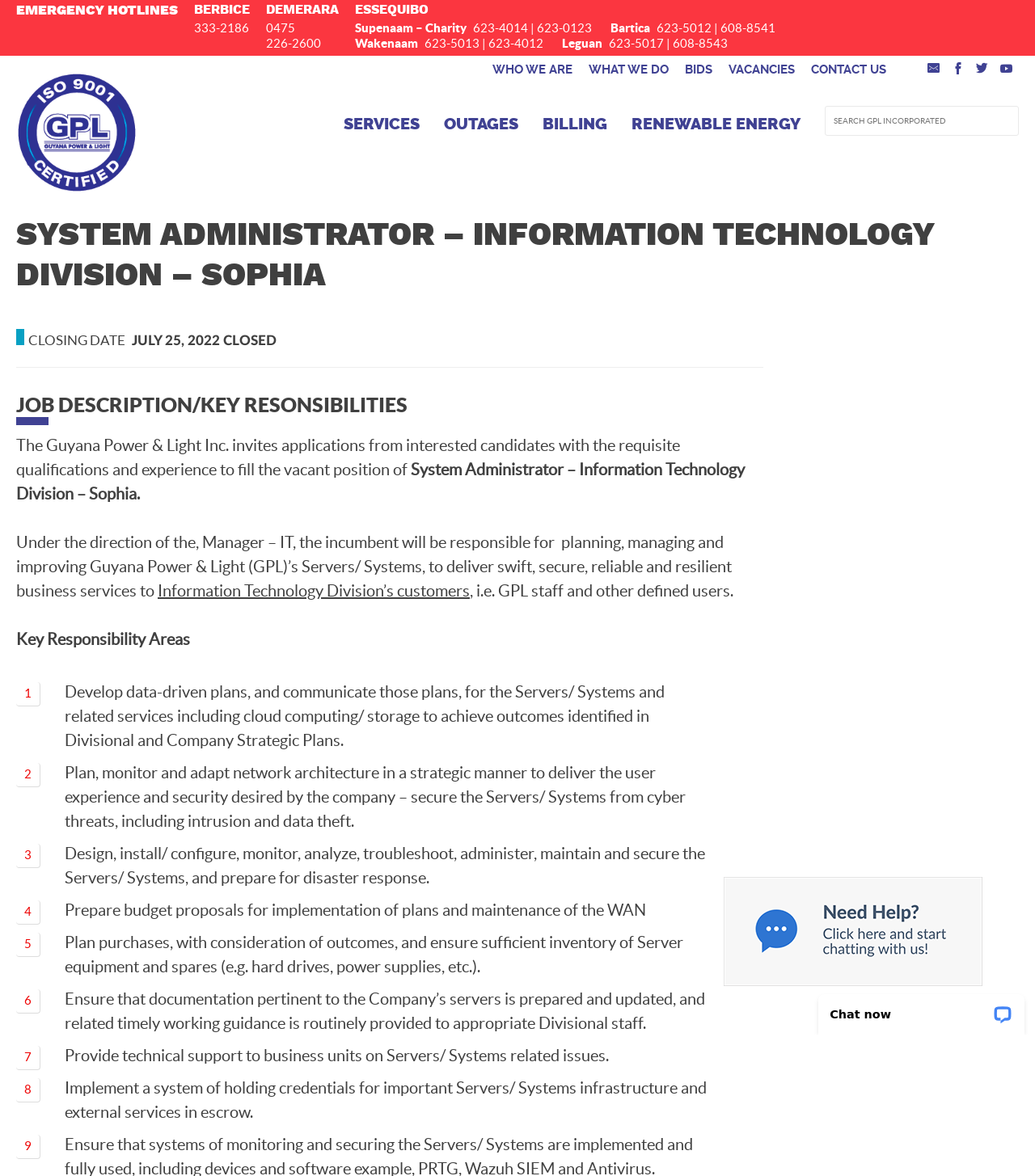Determine the bounding box coordinates of the section to be clicked to follow the instruction: "Chat now". The coordinates should be given as four float numbers between 0 and 1, formatted as [left, top, right, bottom].

[0.699, 0.746, 0.949, 0.838]